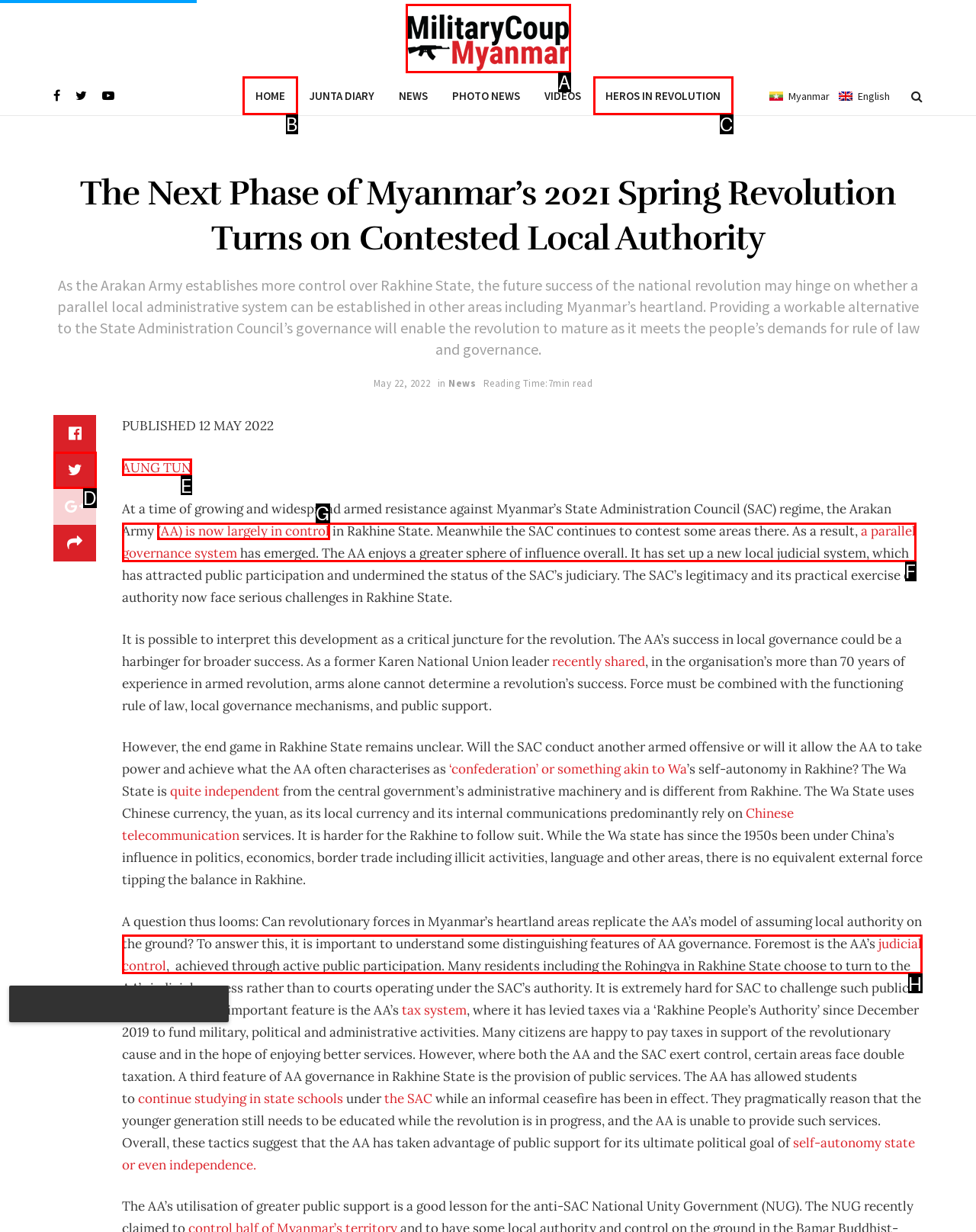Specify the letter of the UI element that should be clicked to achieve the following: Get directions
Provide the corresponding letter from the choices given.

None